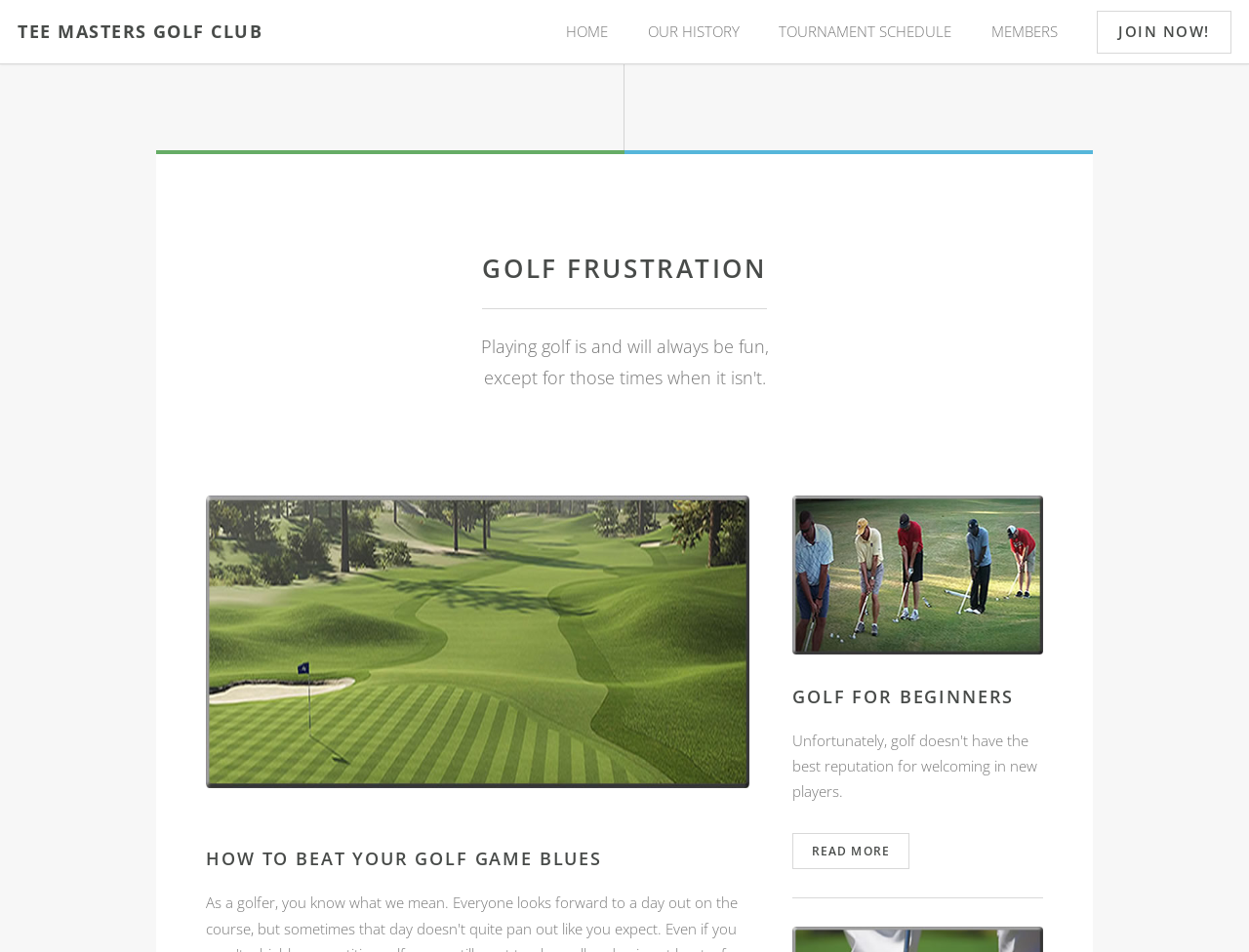Locate the bounding box coordinates of the element's region that should be clicked to carry out the following instruction: "read more about golf for beginners". The coordinates need to be four float numbers between 0 and 1, i.e., [left, top, right, bottom].

[0.635, 0.875, 0.728, 0.912]